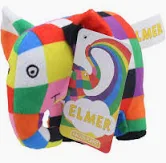What is the design of the stuffed elephant?
Analyze the screenshot and provide a detailed answer to the question.

The stuffed elephant, Elmer, is designed with a patchwork pattern in multiple hues, including red, blue, yellow, green, and pink, which gives it a vibrant and colorful appearance, capturing the whimsical essence of the beloved character from children's literature.